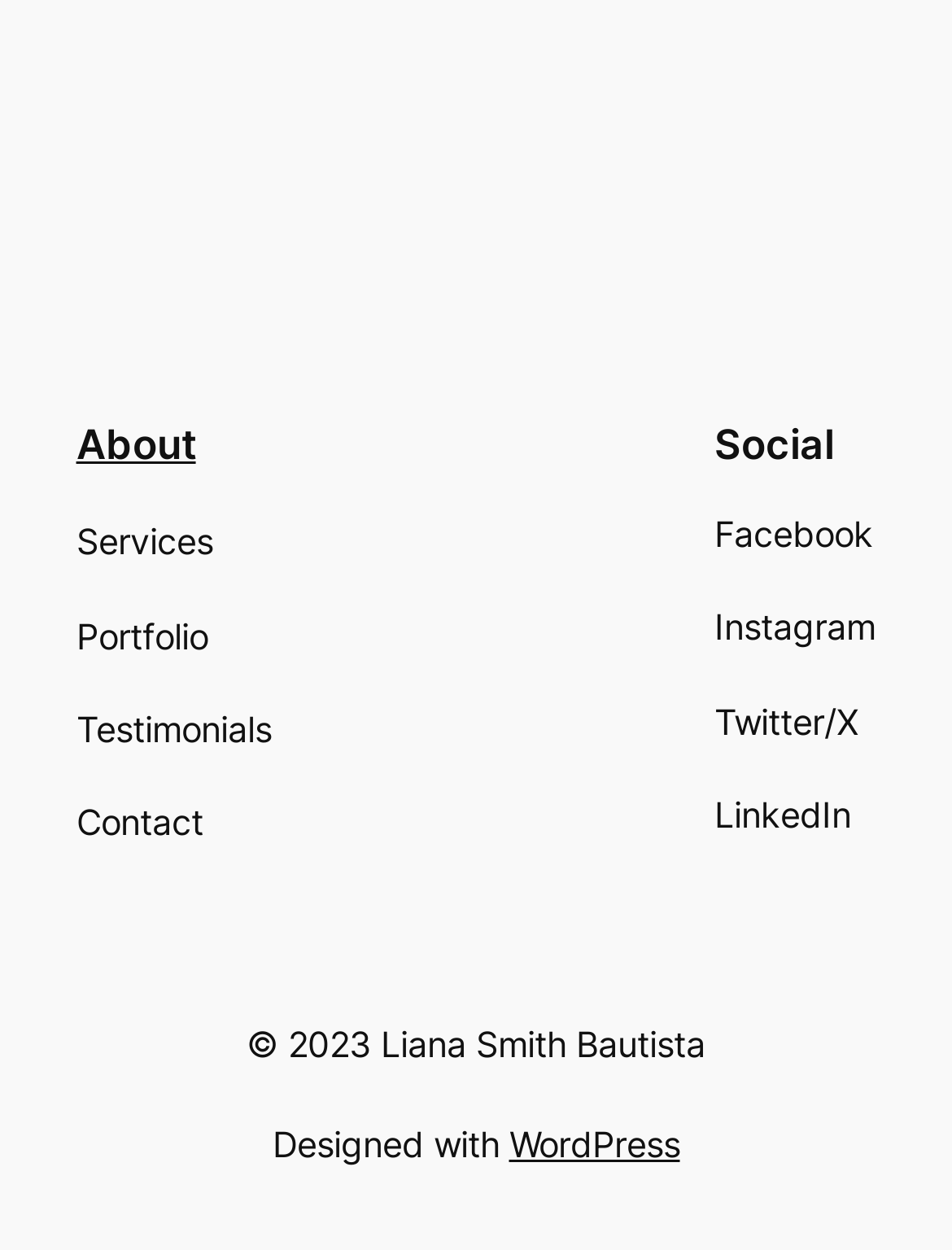What are the main sections available in the footer navigation?
Based on the visual details in the image, please answer the question thoroughly.

I analyzed the footer navigation section and found that it contains links to four main sections: Services, Portfolio, Testimonials, and Contact, which are likely to be important pages on the webpage.